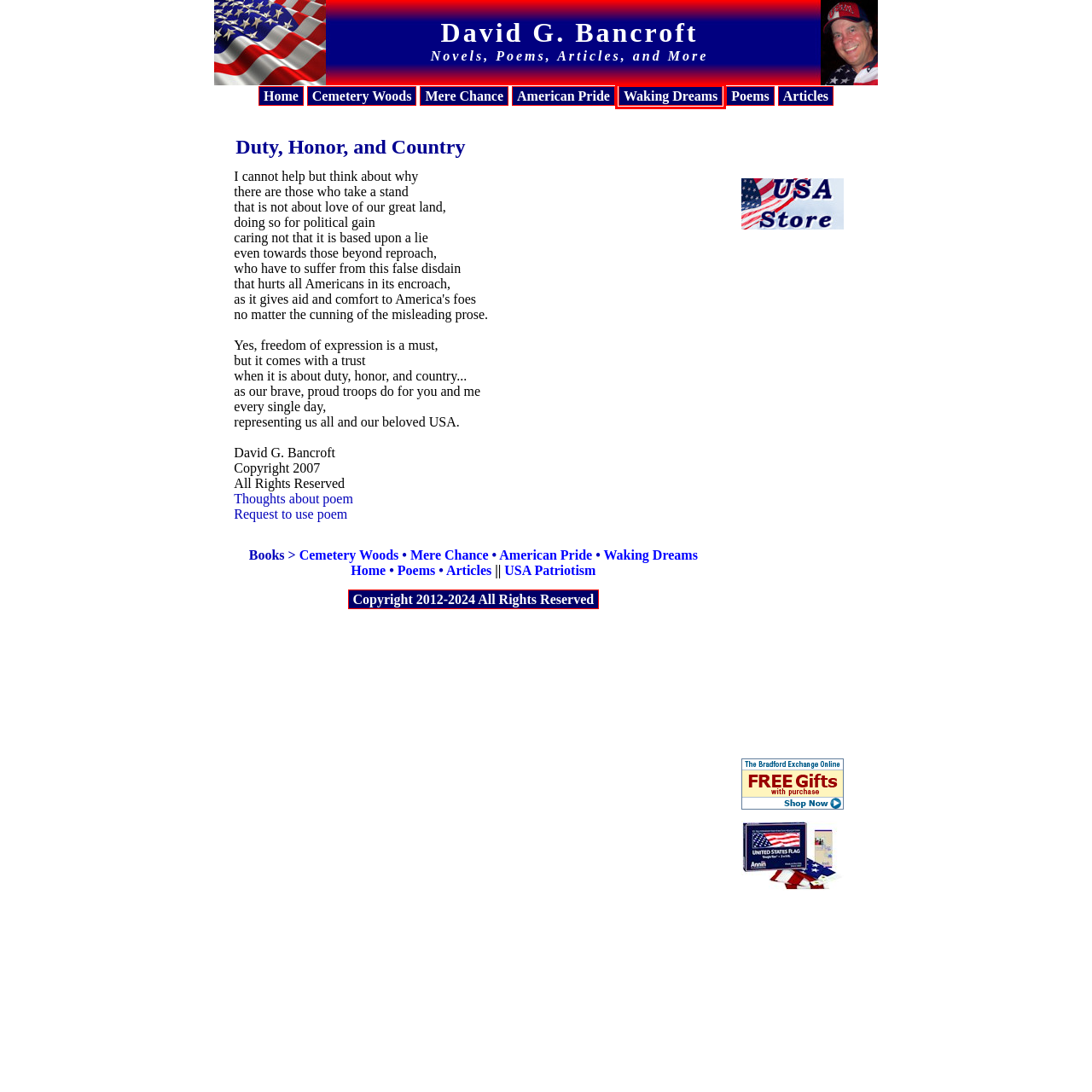Observe the provided screenshot of a webpage with a red bounding box around a specific UI element. Choose the webpage description that best fits the new webpage after you click on the highlighted element. These are your options:
A. David G. Bancroft ... Novels, Poems, and Articles
B. David G. Bancroft ... Poems
C. USA Patriotism! ... "Pride Of The USA!"
D. Waking Dreams by David G. Bancroft
E. David G. Bancroft ... Novel -- Cemetery Woods
F. David G. Bancroft ... Patriotic Articles
G. David G. Bancroft ... Copyright Statement
H. David G. Bancroft ... Novel -- Mere Chance

D